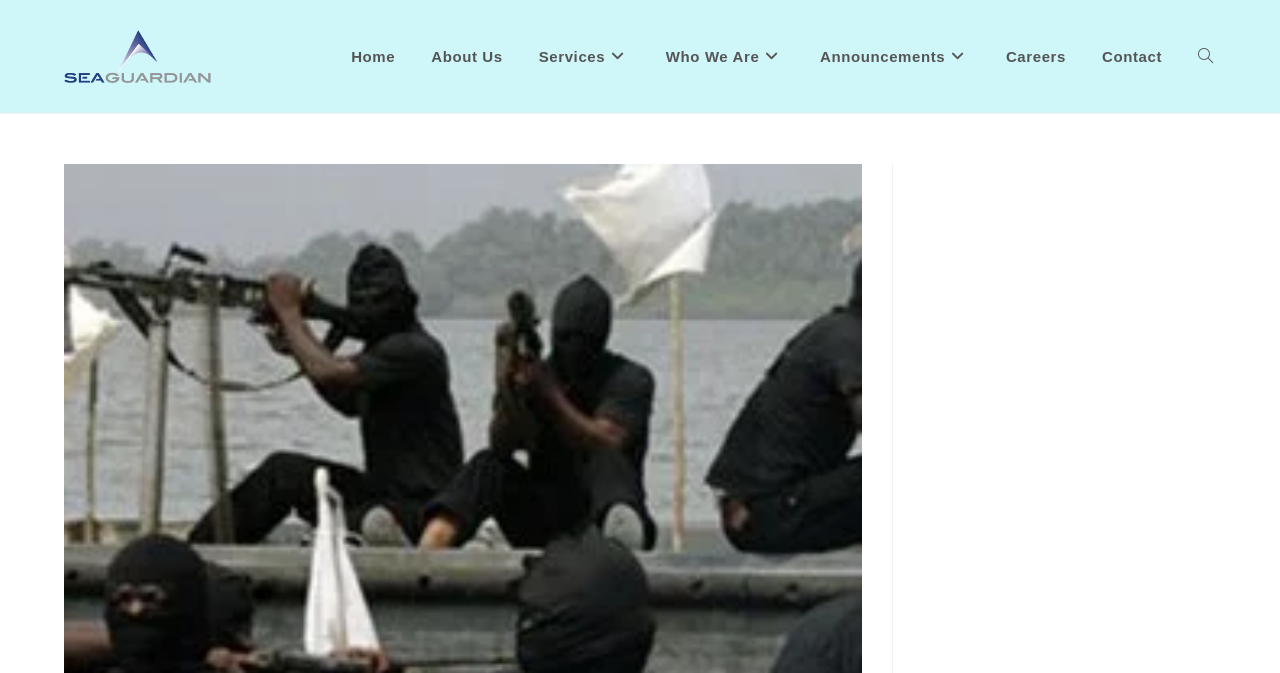What is the position of the 'About Us' link?
Refer to the image and respond with a one-word or short-phrase answer.

Second from the left